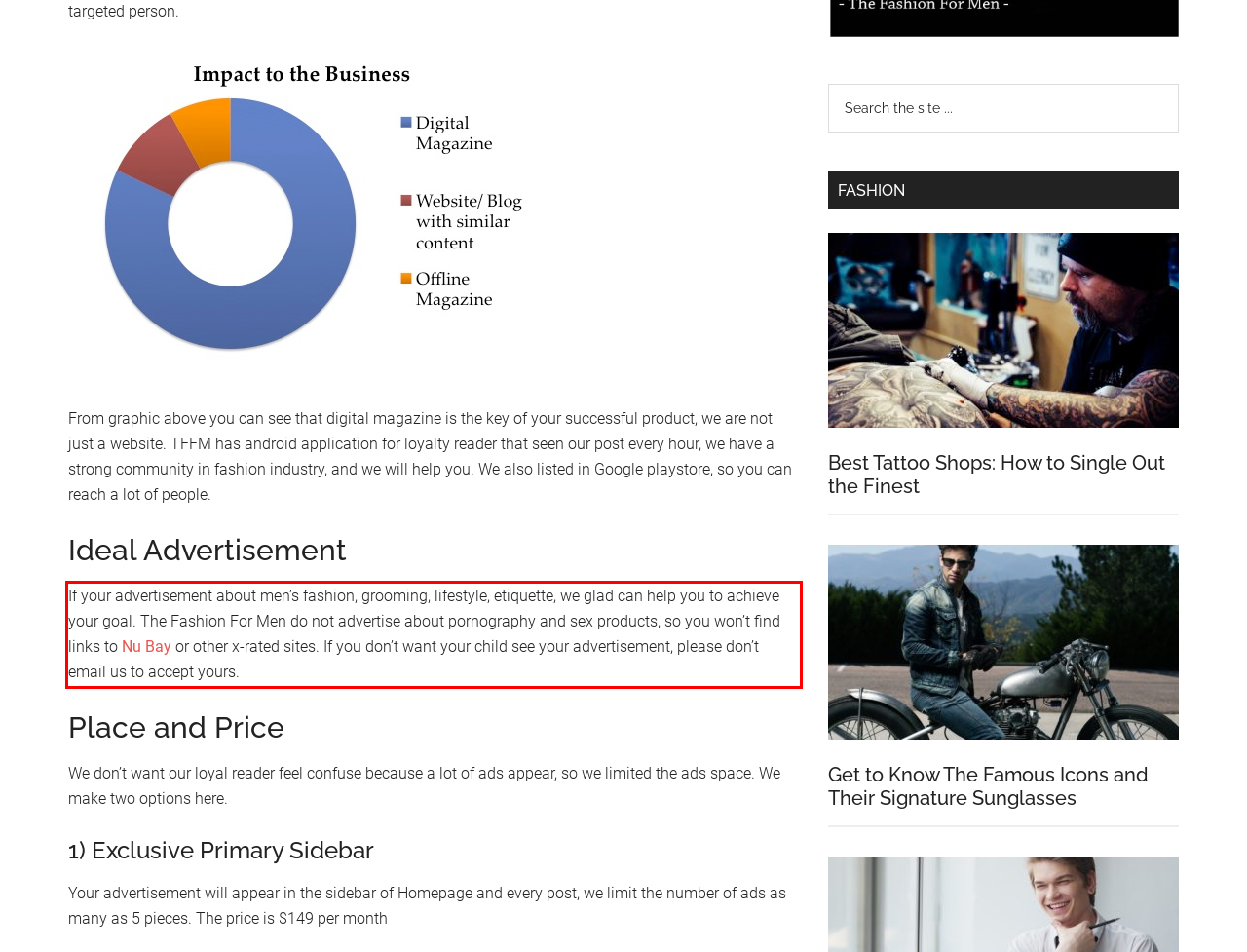From the given screenshot of a webpage, identify the red bounding box and extract the text content within it.

If your advertisement about men’s fashion, grooming, lifestyle, etiquette, we glad can help you to achieve your goal. The Fashion For Men do not advertise about pornography and sex products, so you won’t find links to Nu Bay or other x-rated sites. If you don’t want your child see your advertisement, please don’t email us to accept yours.